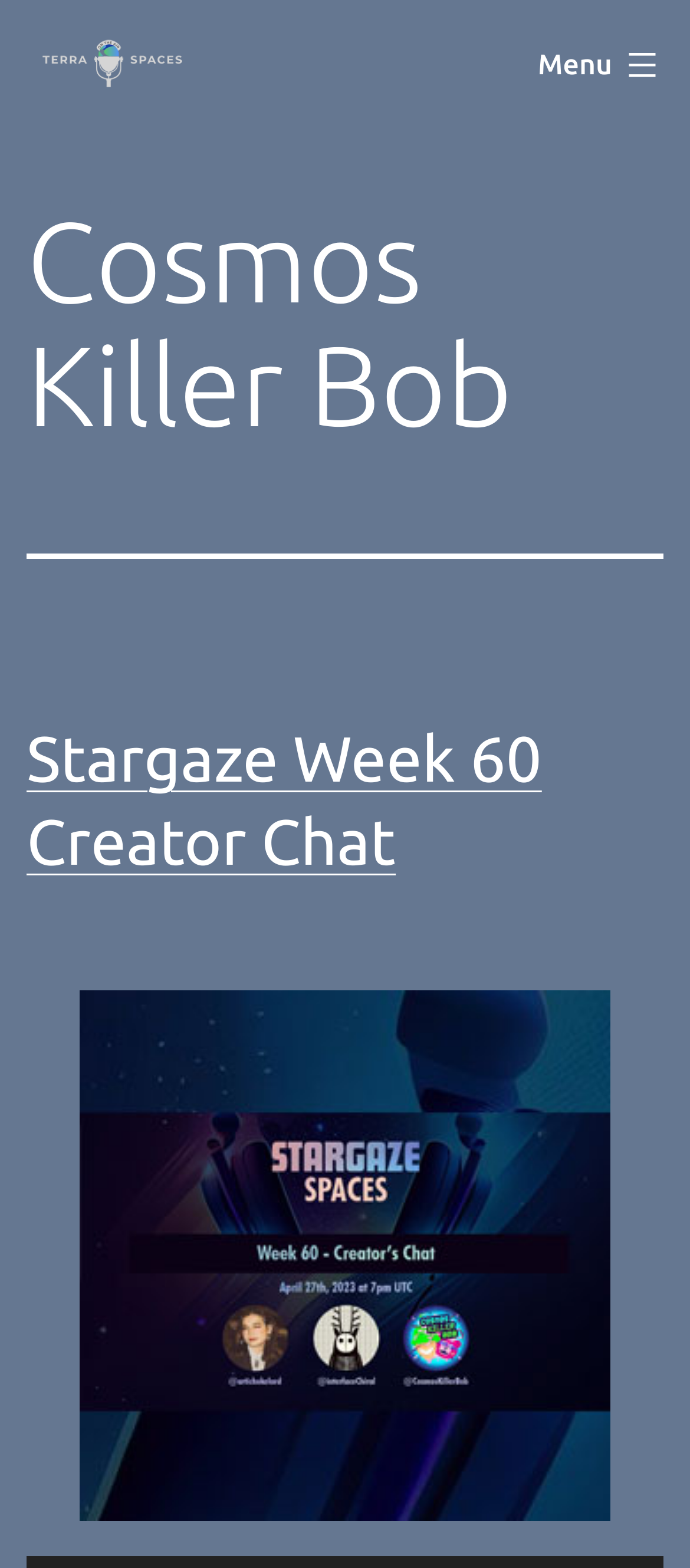Utilize the details in the image to give a detailed response to the question: What is the purpose of the button on the top right?

The button on the top right has the text 'Menu' and is not expanded, indicating that it controls a menu list. This suggests that clicking the button will open a menu with additional options.